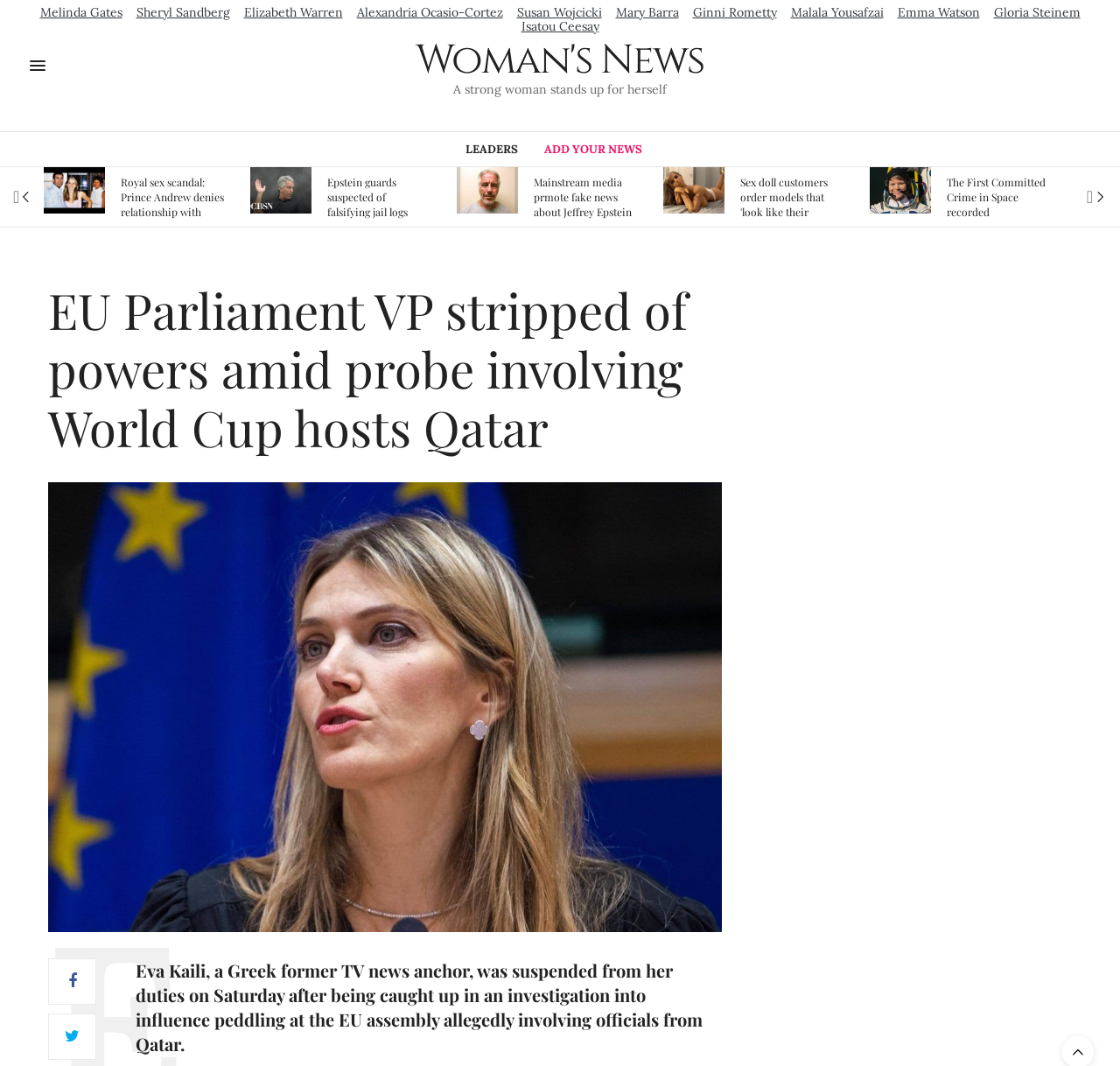What is the country hosting the World Cup mentioned in the investigation?
From the image, provide a succinct answer in one word or a short phrase.

Qatar